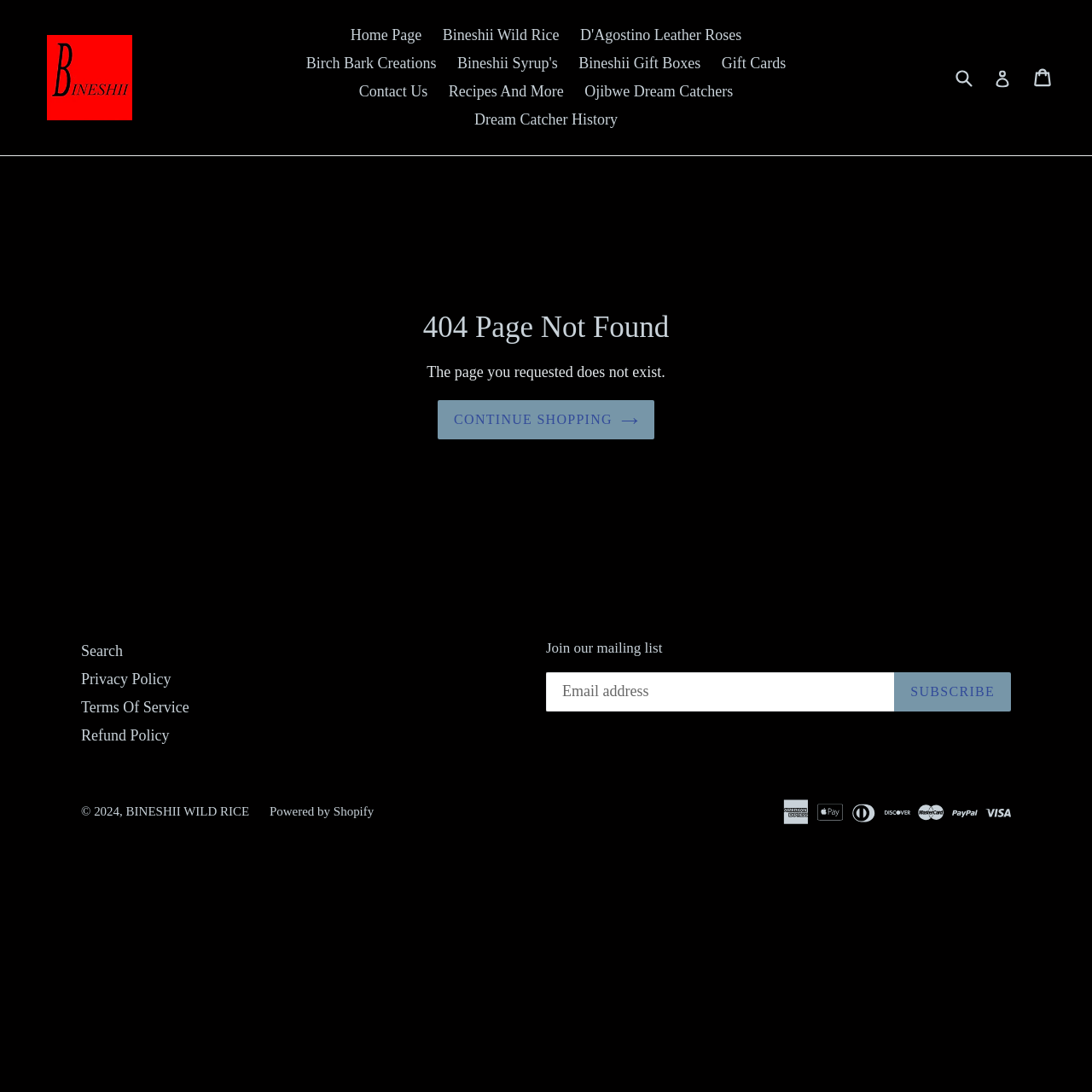Find the bounding box coordinates for the area that must be clicked to perform this action: "Subscribe to mailing list".

[0.819, 0.615, 0.926, 0.651]